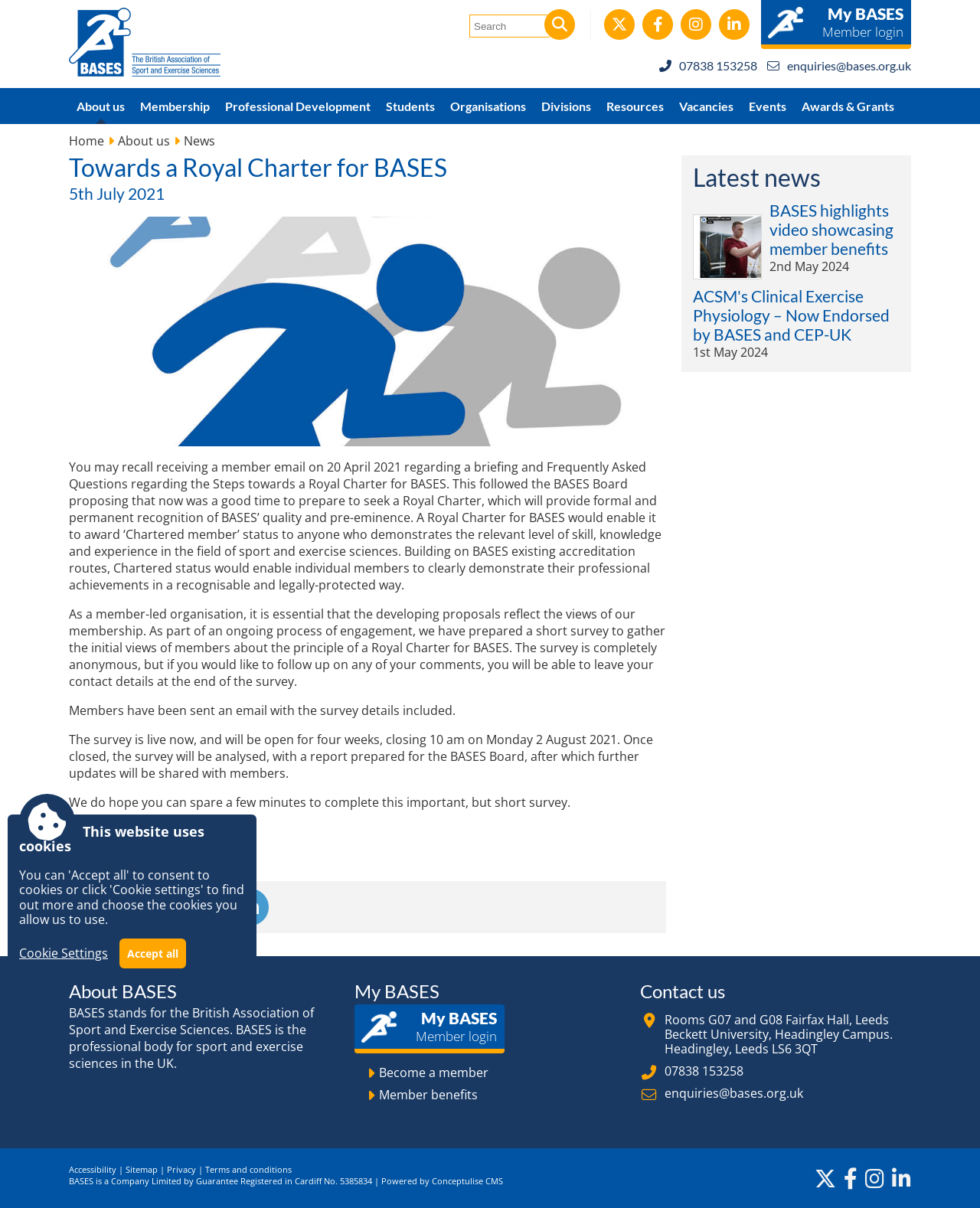How many social media links are there?
Refer to the image and provide a one-word or short phrase answer.

4